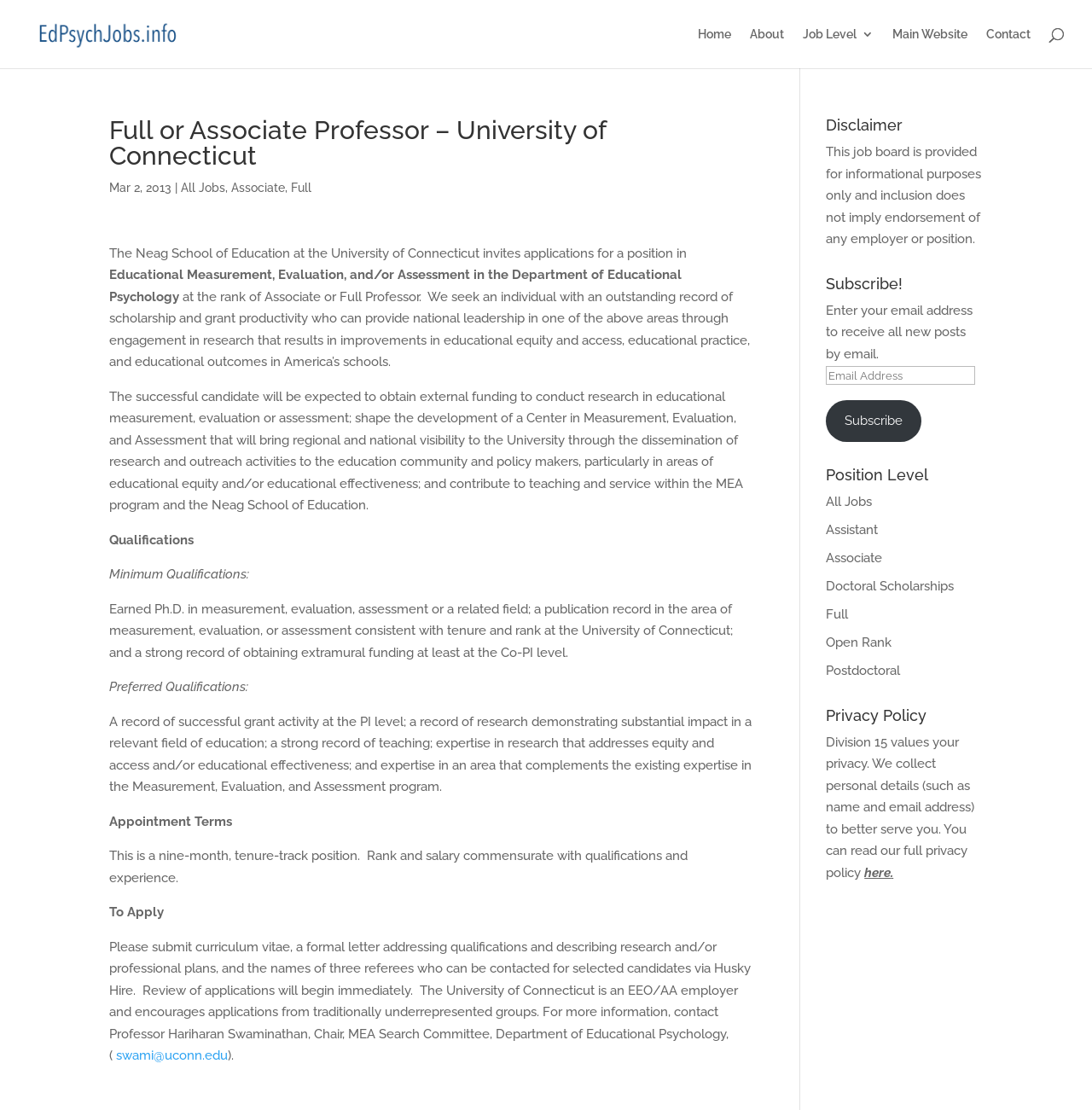How can applicants submit their application?
Look at the image and answer the question with a single word or phrase.

via Husky Hire